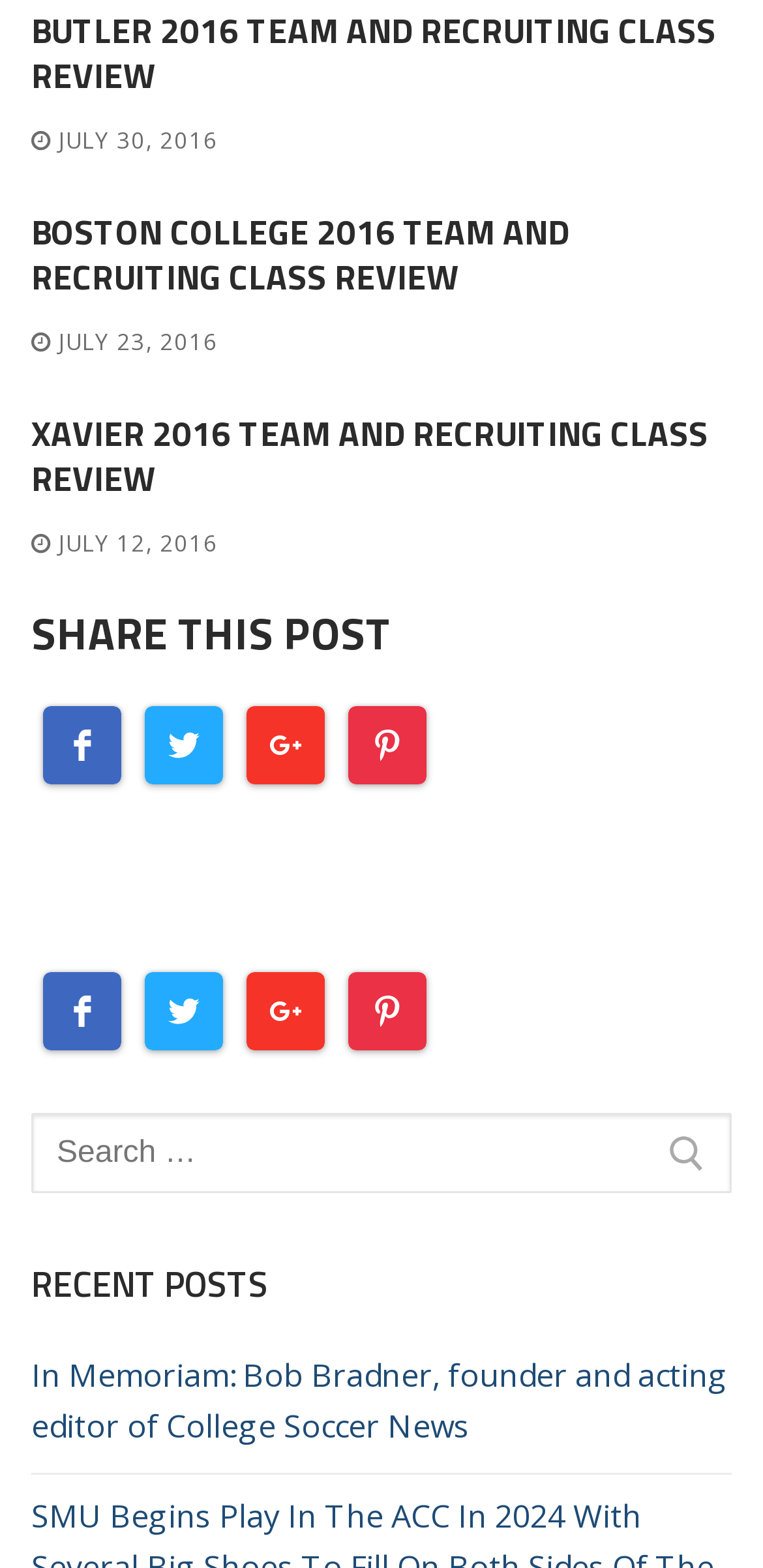Answer the question with a single word or phrase: 
How many social media sharing options are available?

4